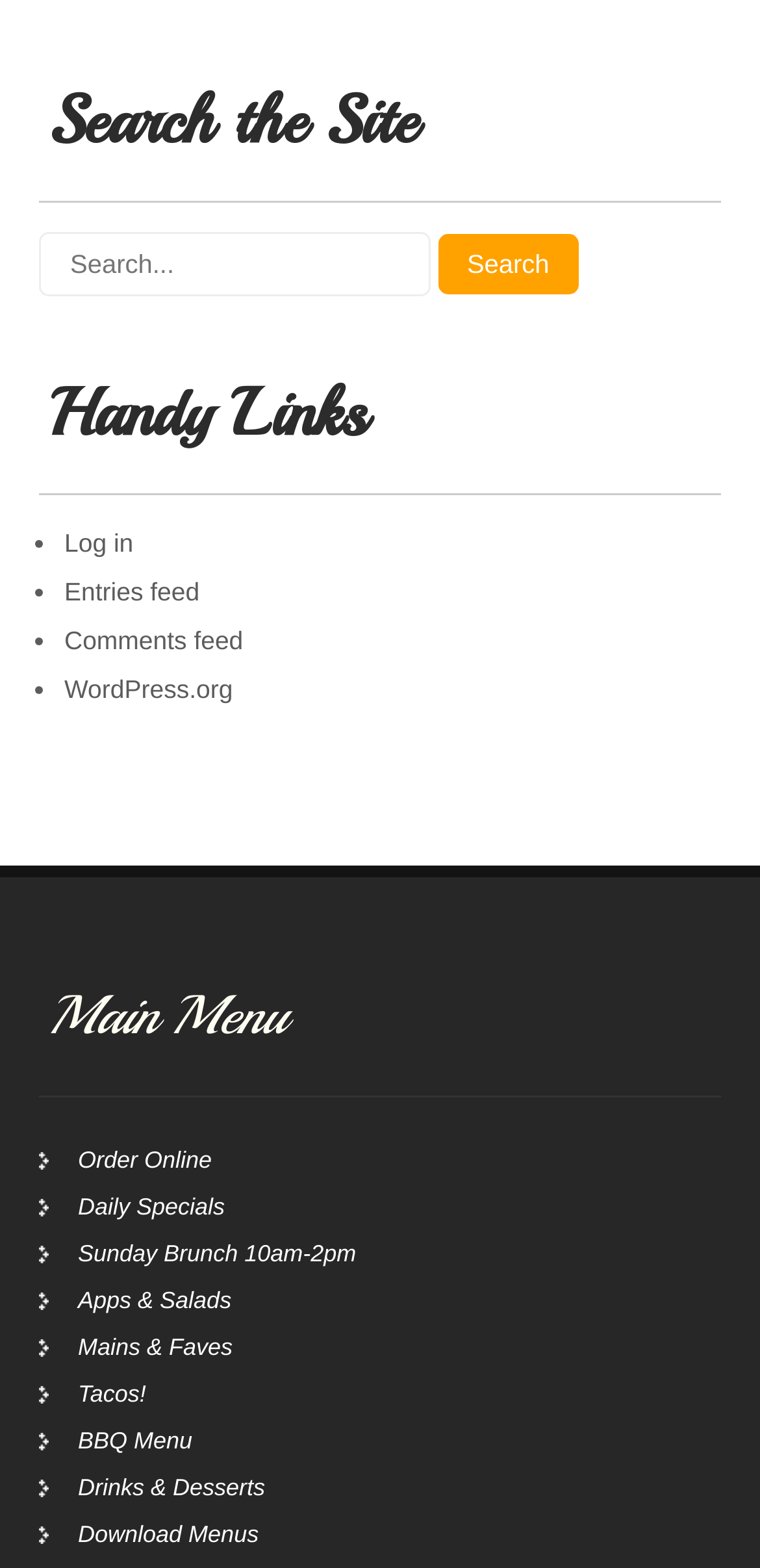Determine the bounding box coordinates of the UI element that matches the following description: "Apps & Salads". The coordinates should be four float numbers between 0 and 1 in the format [left, top, right, bottom].

[0.051, 0.821, 0.304, 0.838]